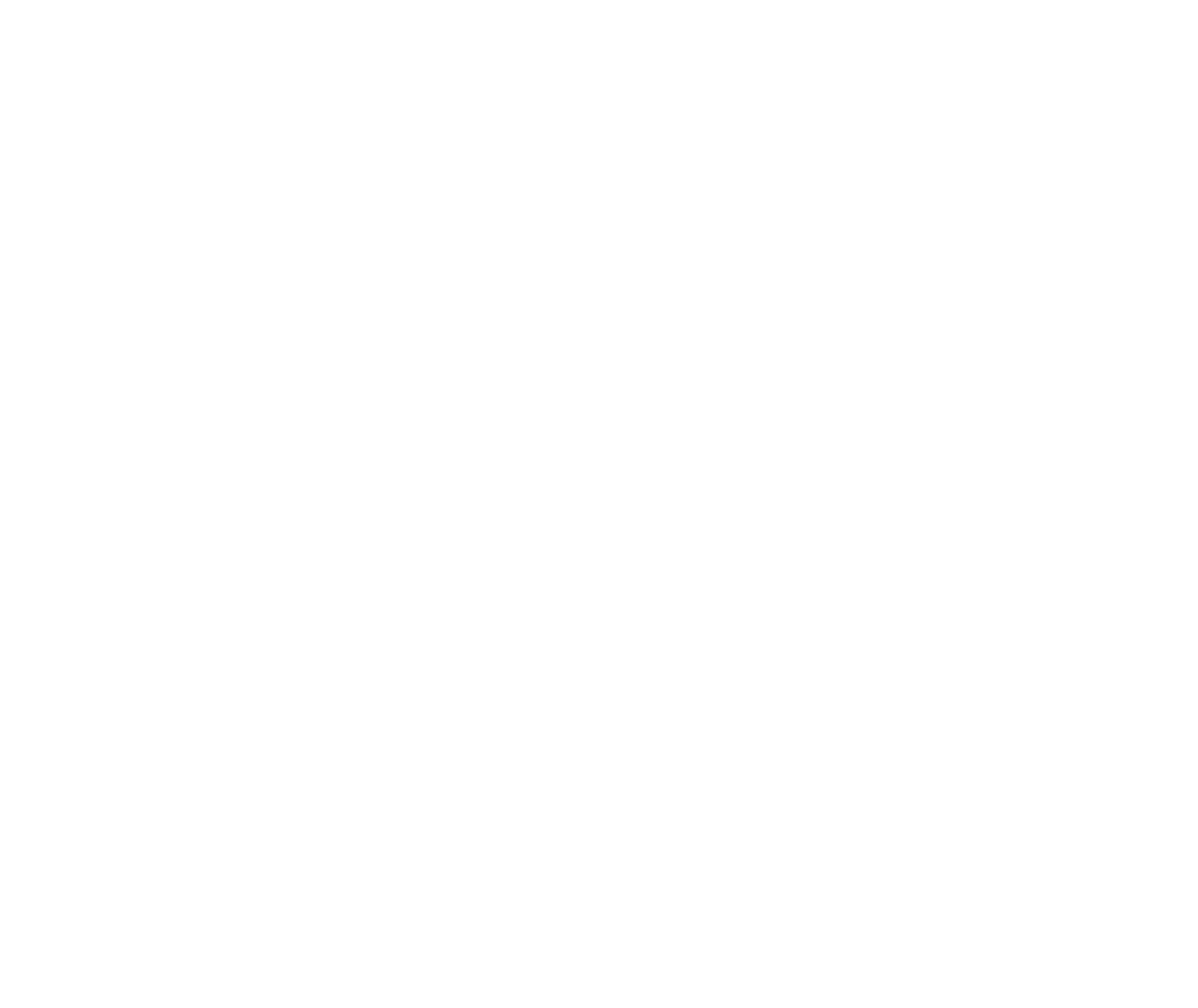Please determine the bounding box coordinates of the element to click in order to execute the following instruction: "Navigate to the contact page". The coordinates should be four float numbers between 0 and 1, specified as [left, top, right, bottom].

[0.908, 0.069, 0.955, 0.092]